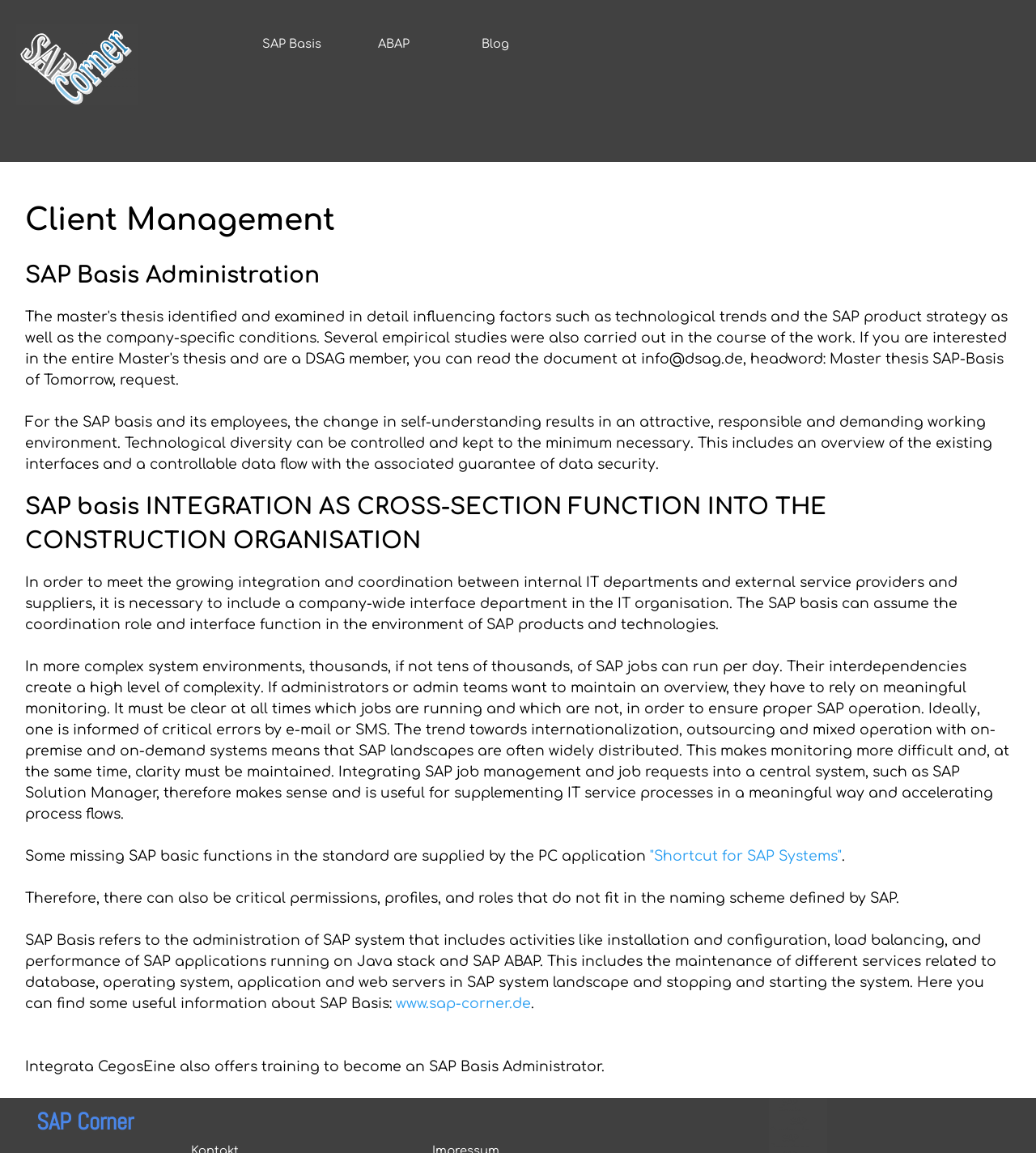Answer the question below using just one word or a short phrase: 
What is SAP Basis?

SAP system administration